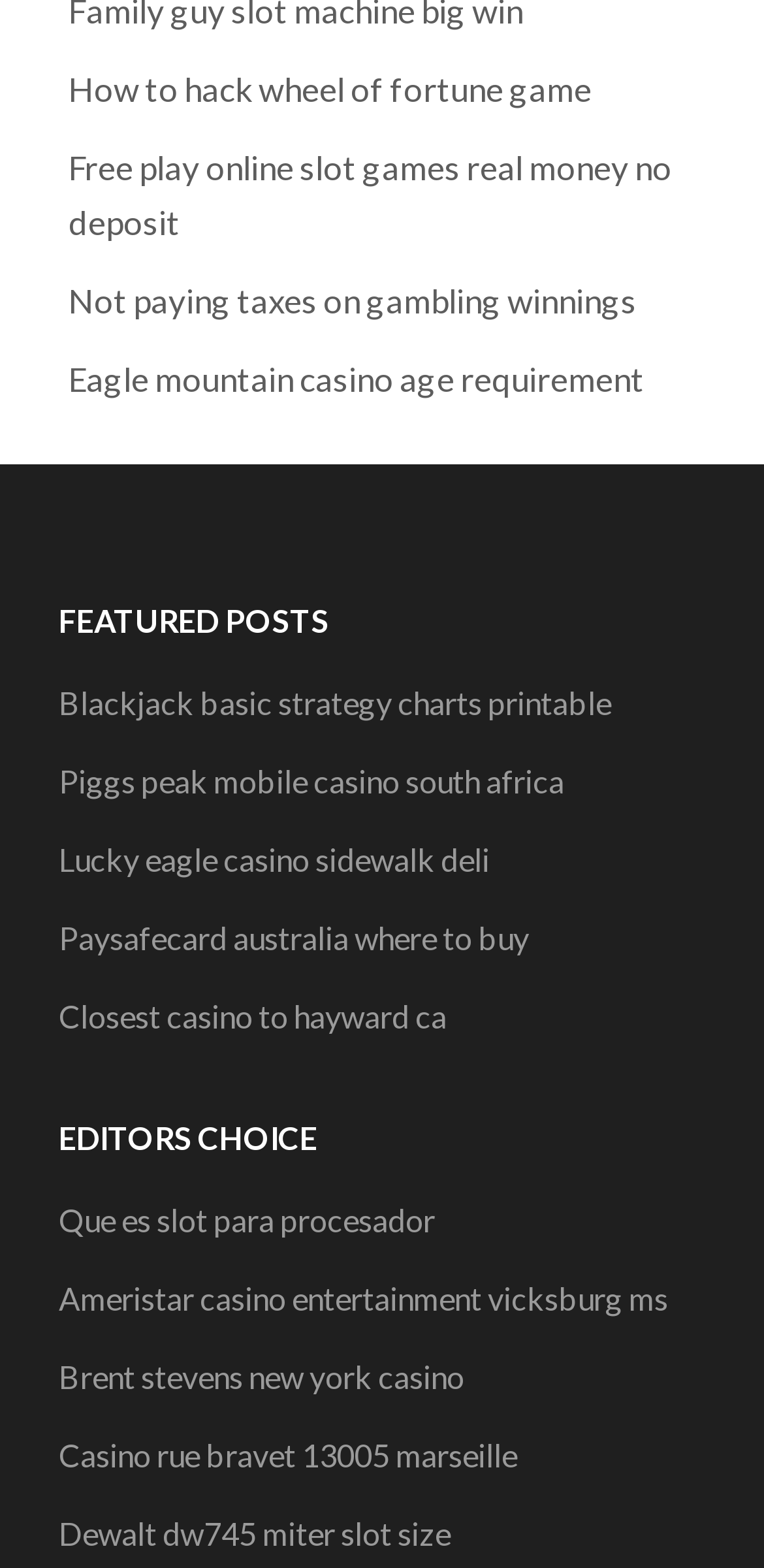Determine the bounding box coordinates for the area you should click to complete the following instruction: "Explore featured posts".

[0.077, 0.368, 0.923, 0.423]